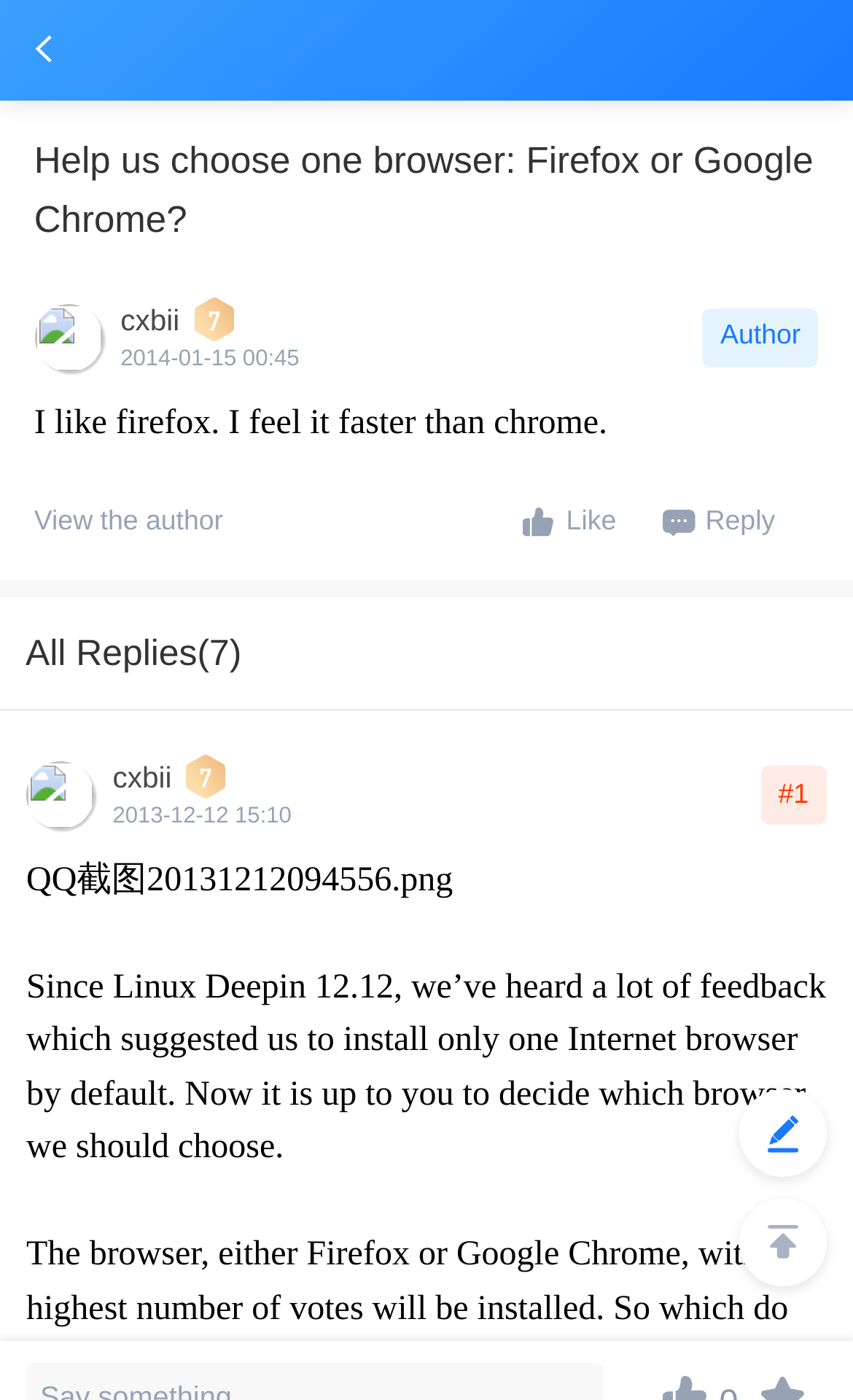Who is the author of the original post?
Provide a fully detailed and comprehensive answer to the question.

The text 'cxbii' is mentioned as the author of the original post, as it appears next to the timestamp of the post.